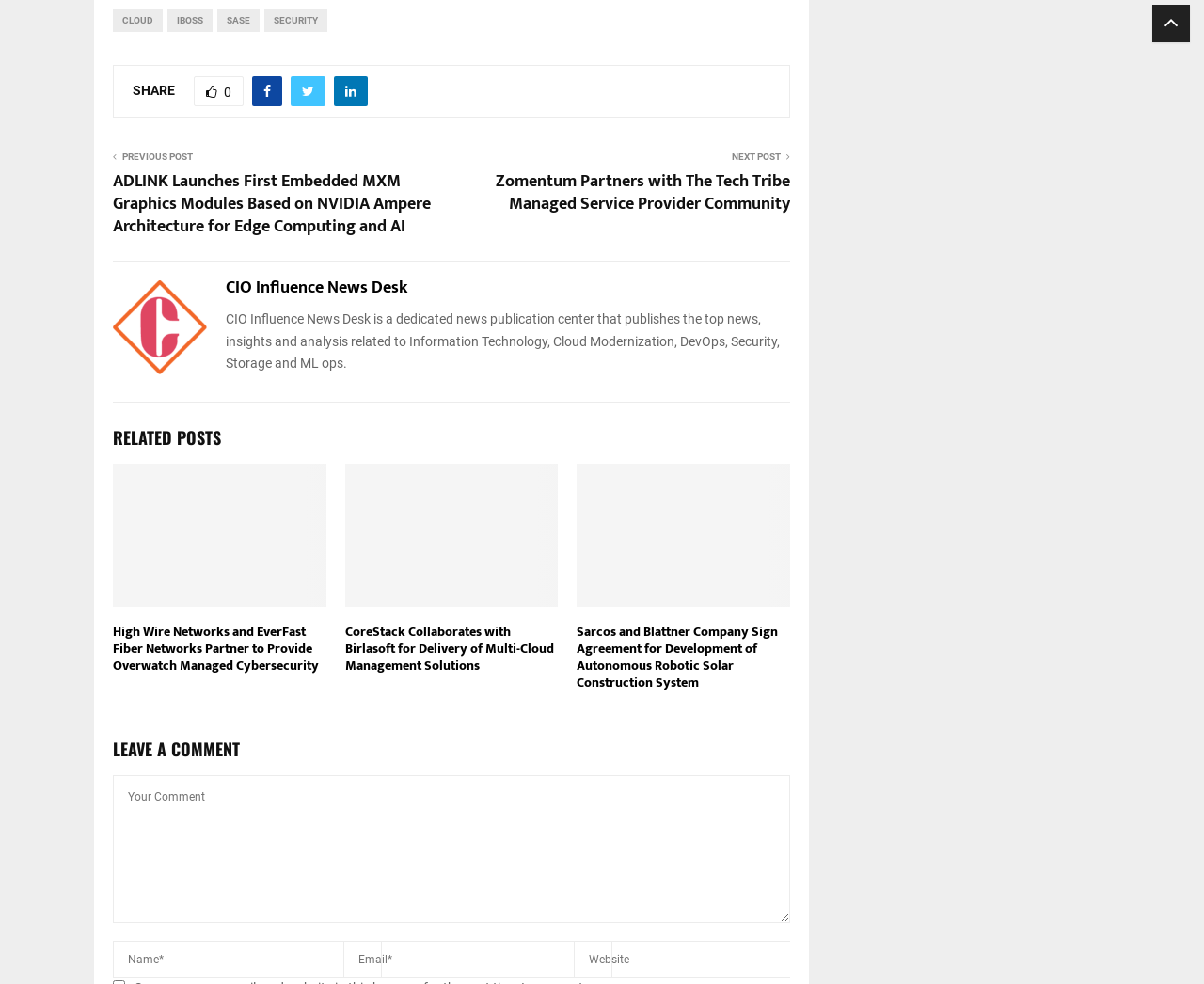Could you indicate the bounding box coordinates of the region to click in order to complete this instruction: "Leave a comment".

[0.094, 0.788, 0.656, 0.938]